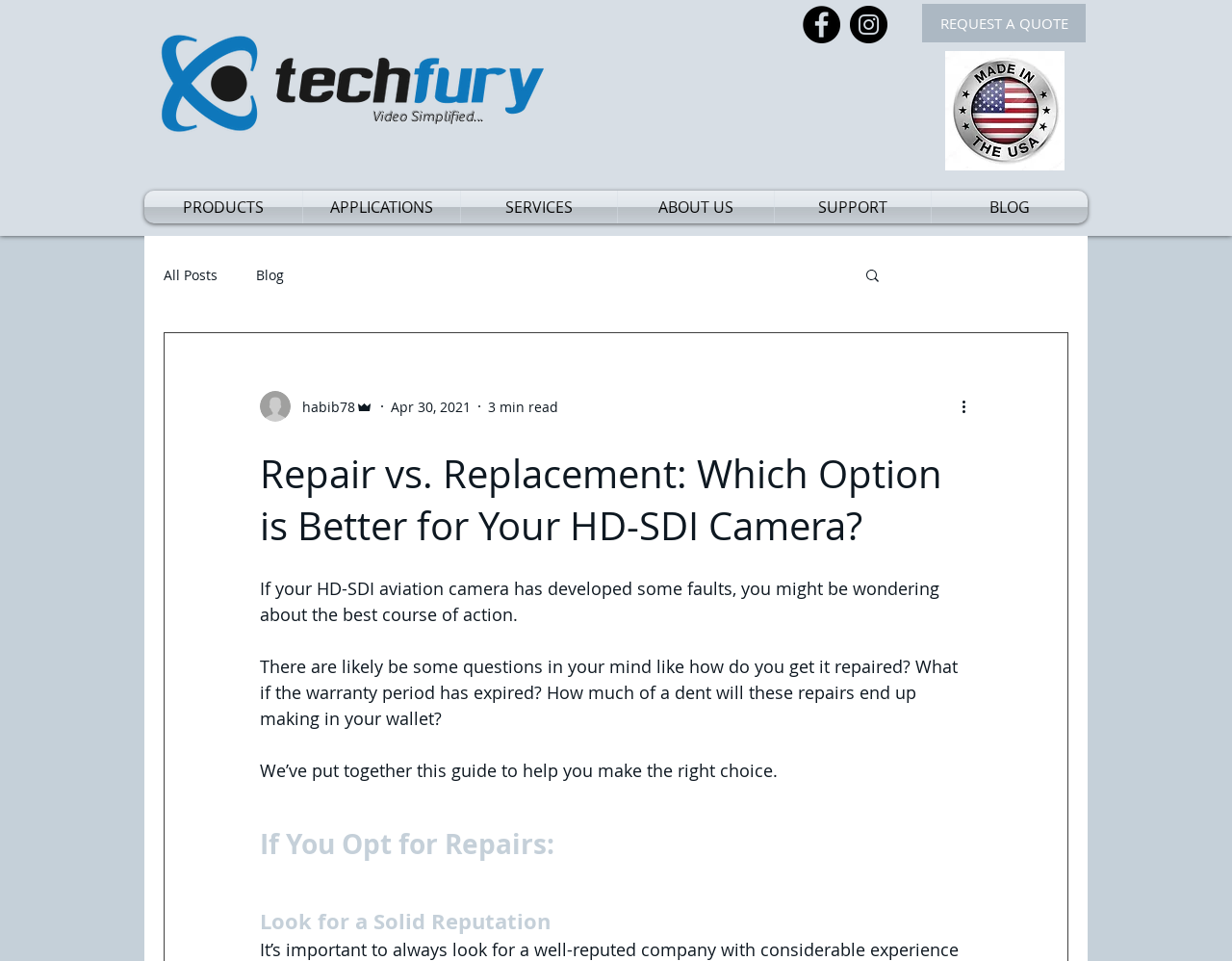Please specify the bounding box coordinates of the region to click in order to perform the following instruction: "Go to the PRODUCTS page".

[0.117, 0.198, 0.245, 0.232]